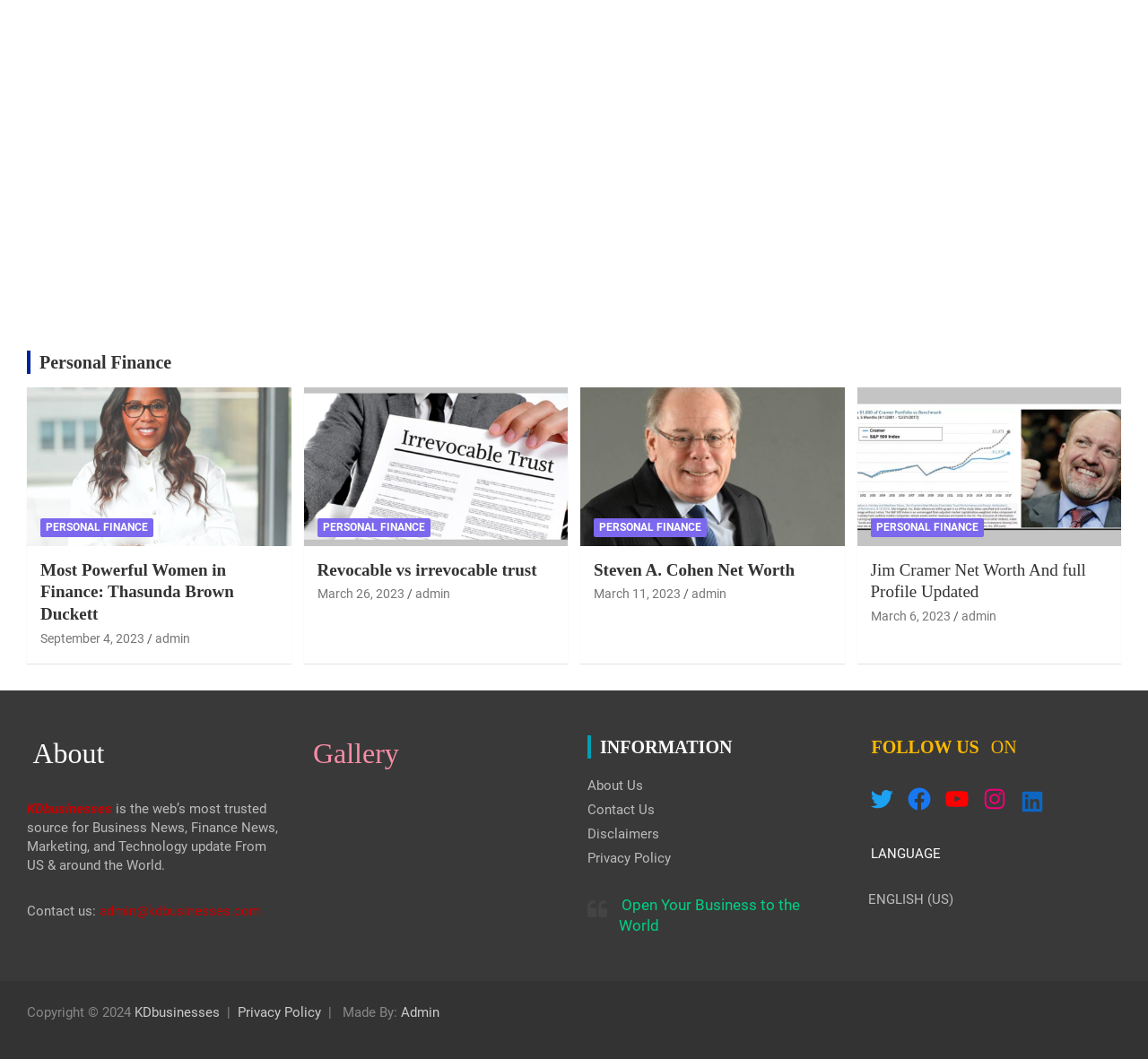Please identify the bounding box coordinates of the element's region that should be clicked to execute the following instruction: "Click on 'Personal Finance'". The bounding box coordinates must be four float numbers between 0 and 1, i.e., [left, top, right, bottom].

[0.034, 0.333, 0.149, 0.351]